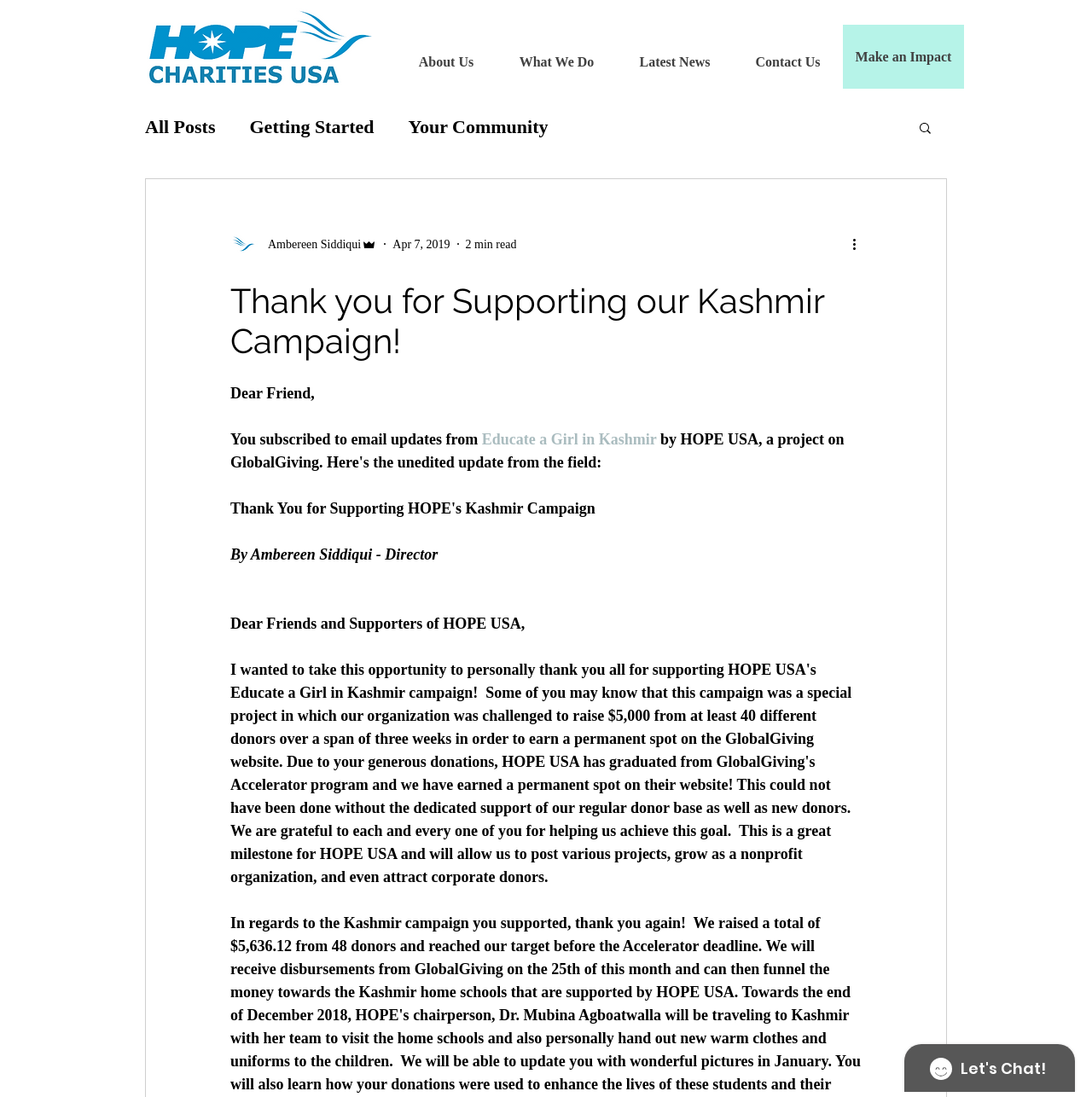Specify the bounding box coordinates for the region that must be clicked to perform the given instruction: "Search for a topic".

[0.84, 0.11, 0.855, 0.126]